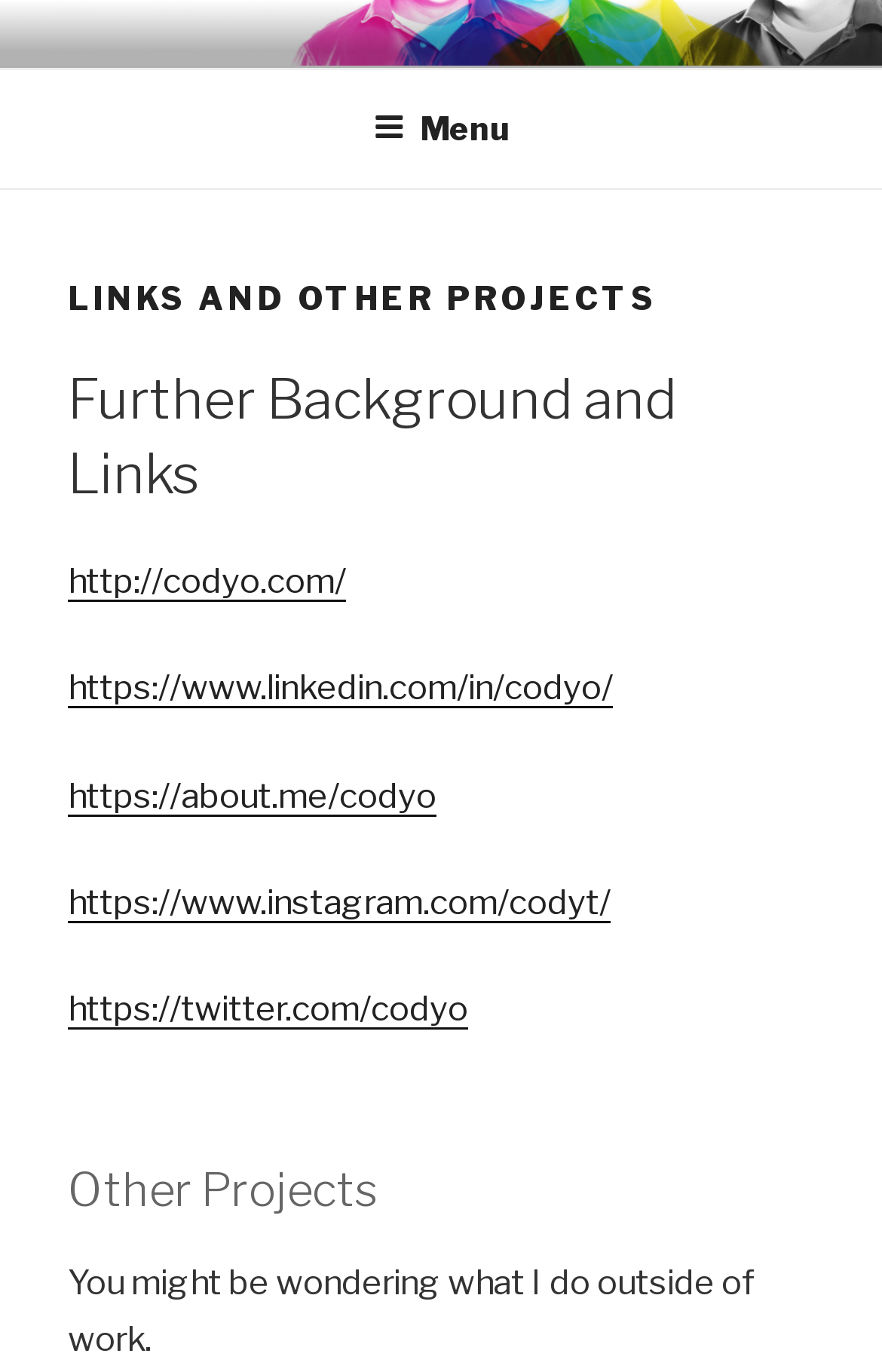What is the author's name?
Please describe in detail the information shown in the image to answer the question.

The author's name can be found in the topmost link 'THE PORTFOLIO OF R. CODY TOLMASOFF' which suggests that the webpage is a portfolio or a personal website of R. Cody Tolmasoff.